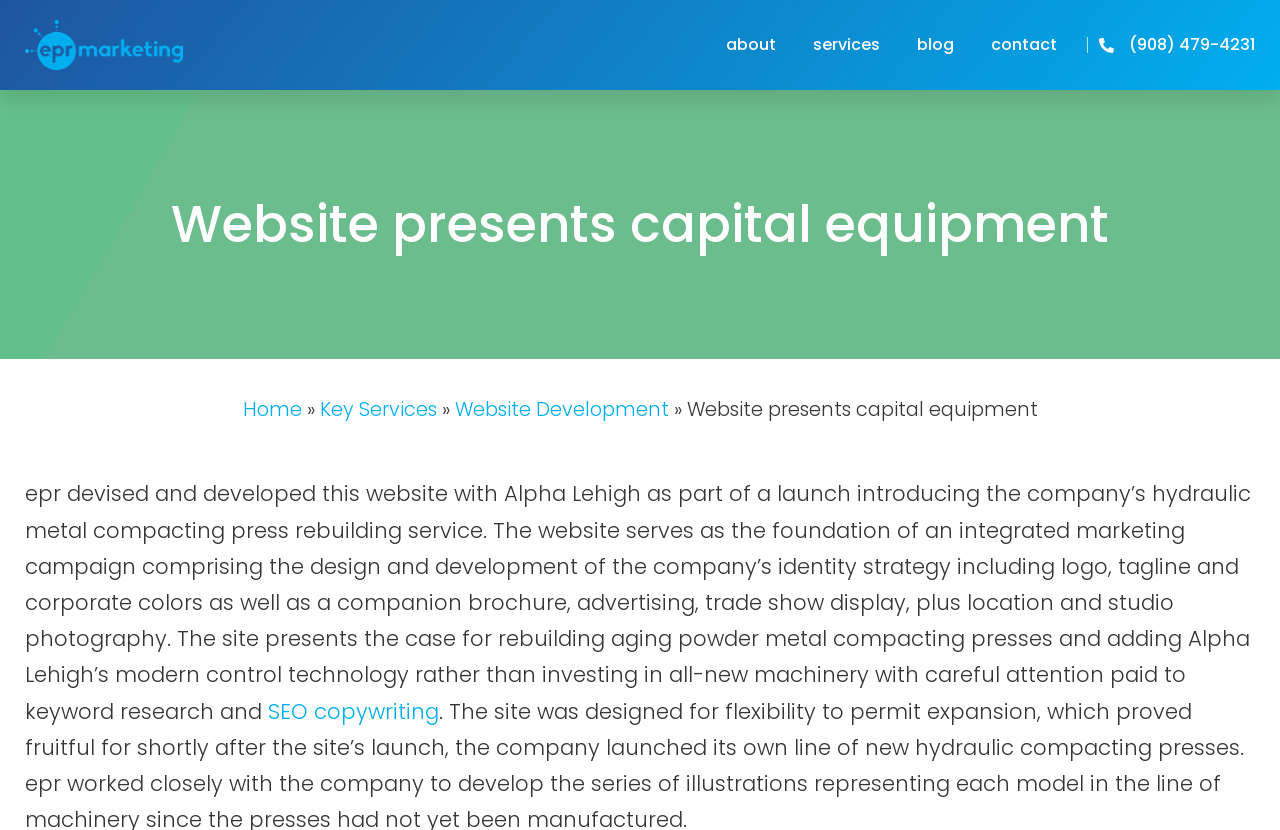What is the type of writing used on the website?
Craft a detailed and extensive response to the question.

I found the type of writing used on the website by looking at the link at the bottom of the webpage, which mentions 'SEO copywriting'.